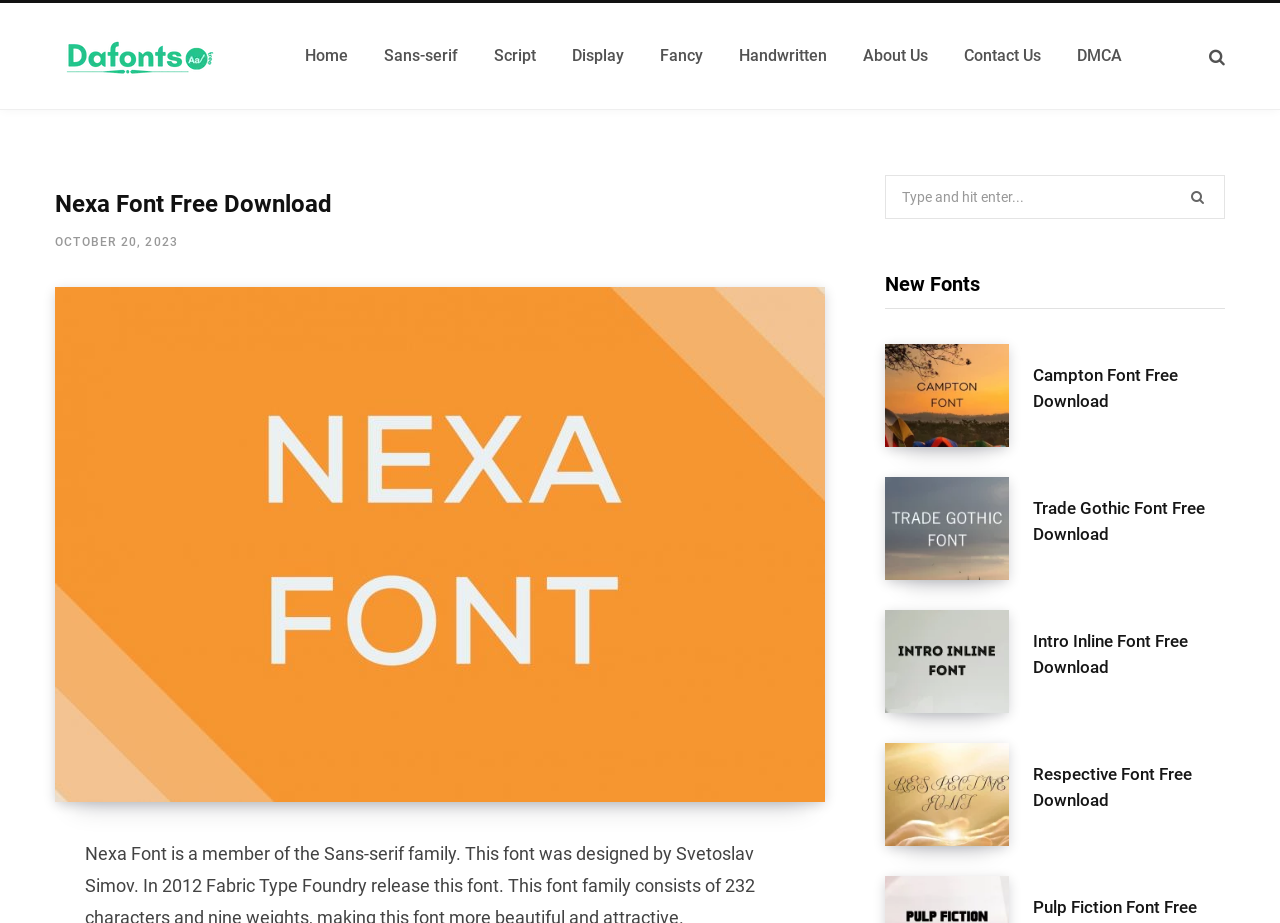Could you provide the bounding box coordinates for the portion of the screen to click to complete this instruction: "Go to the home page"?

[0.224, 0.023, 0.286, 0.099]